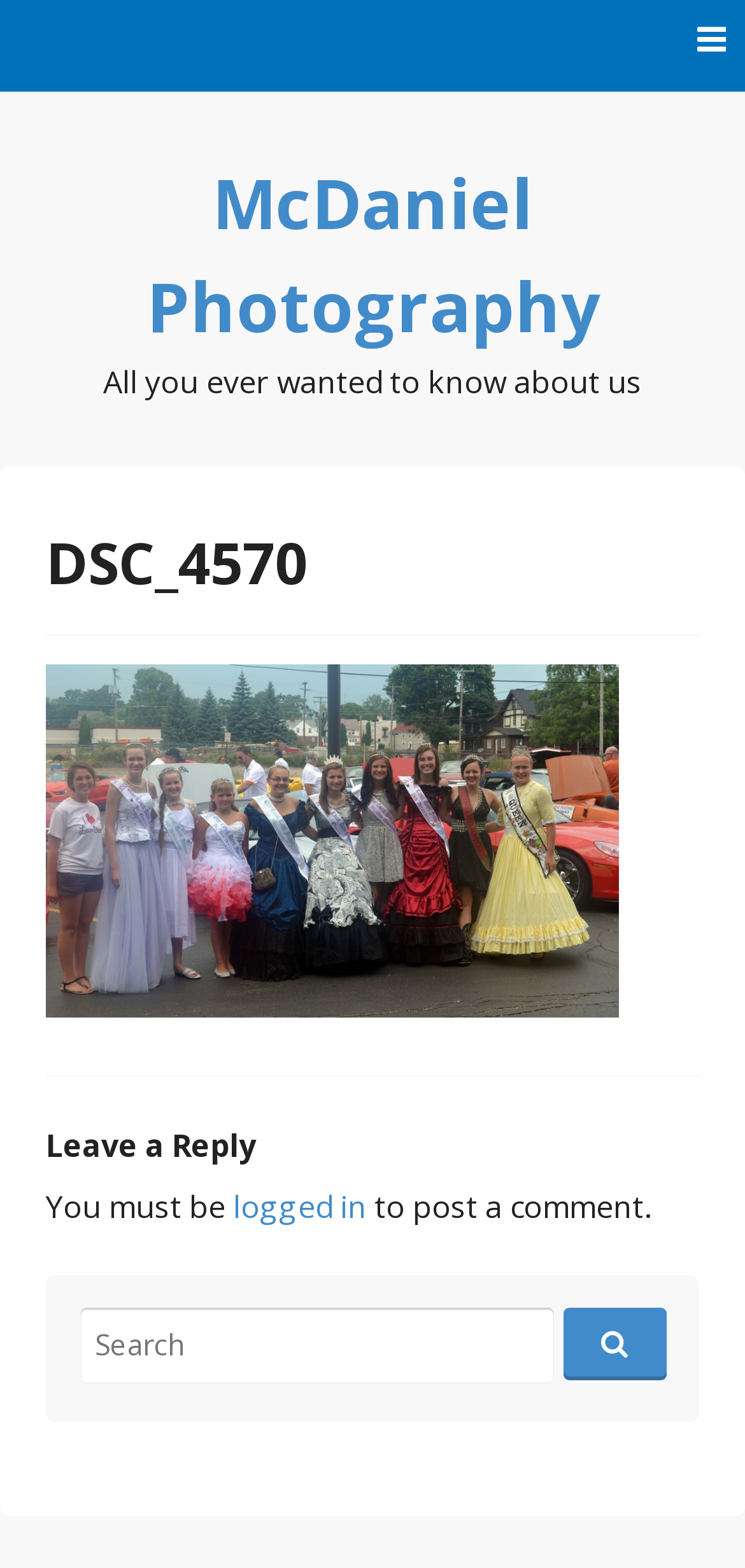What is the purpose of the search box?
Please craft a detailed and exhaustive response to the question.

The search box is located in the complementary section of the webpage and has a label 'Search for:' which implies that it is used to search the website for specific content.